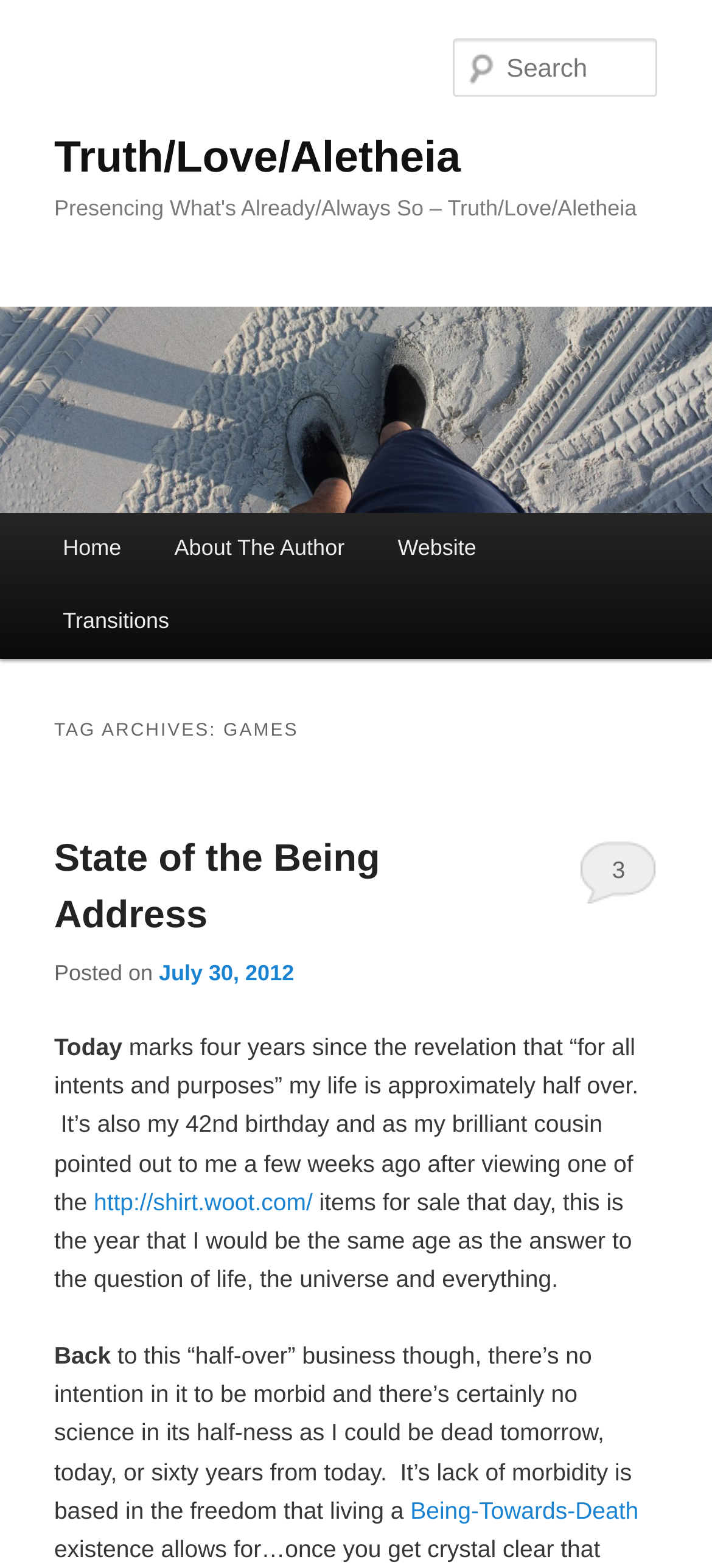Identify the bounding box of the HTML element described as: "http://shirt.woot.com/".

[0.132, 0.757, 0.439, 0.775]